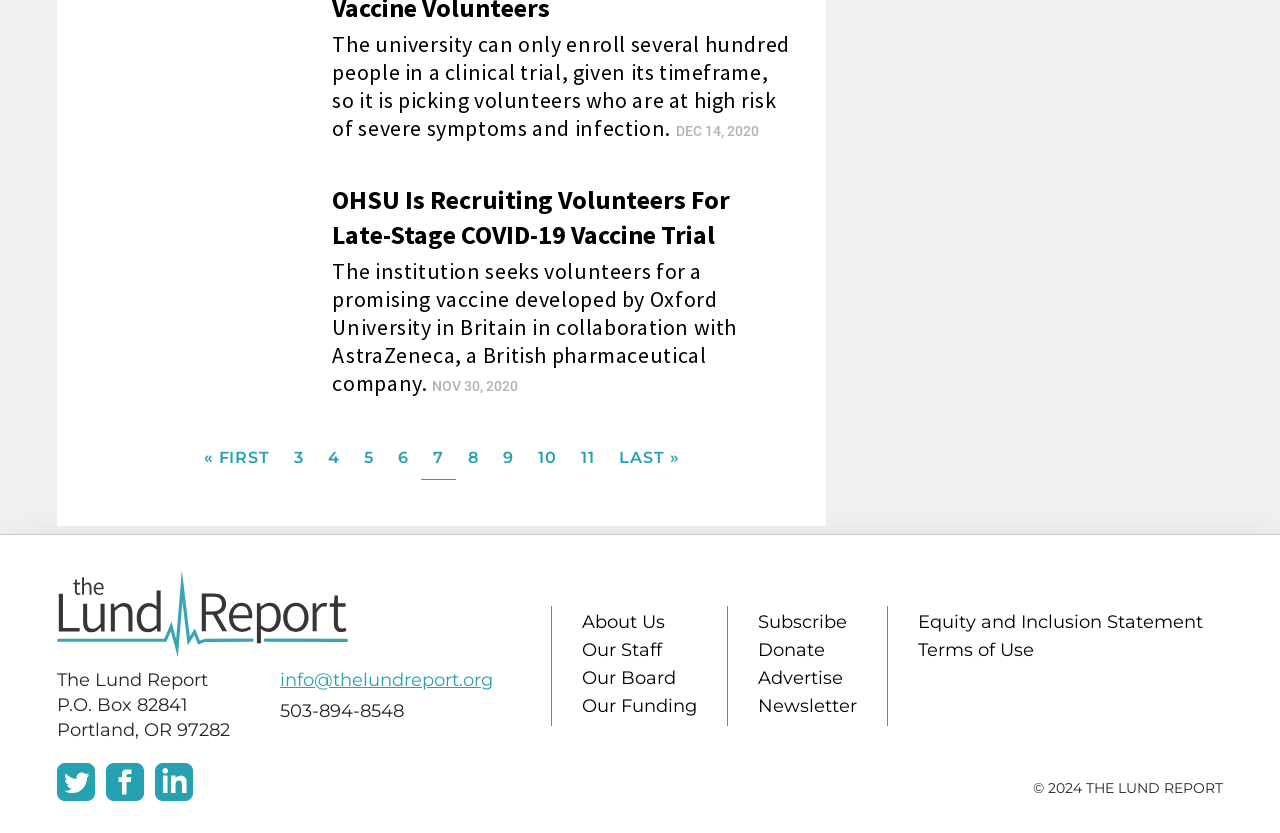What is the current page number?
Please use the visual content to give a single word or phrase answer.

7